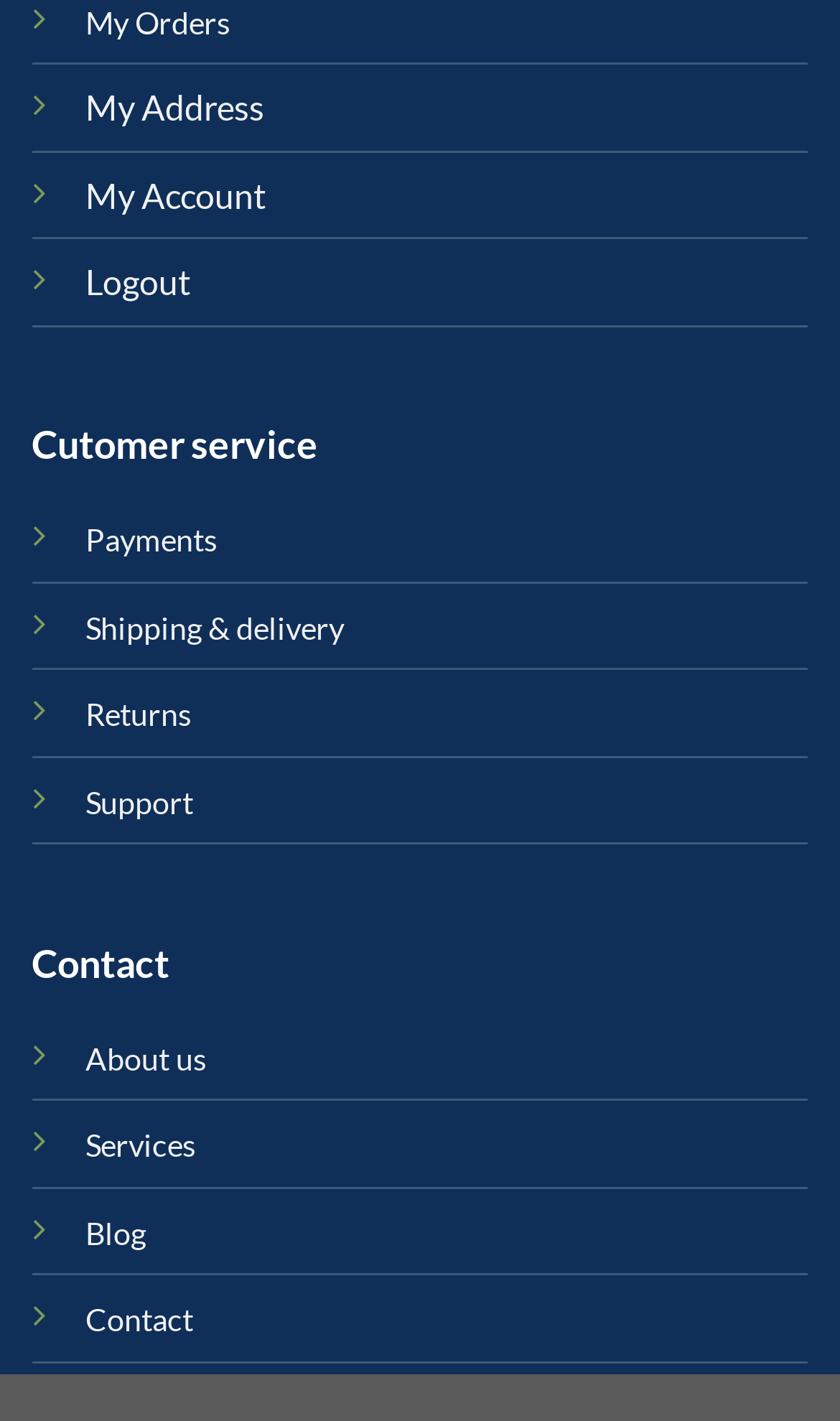What is the first link in the top navigation menu?
Look at the image and answer the question using a single word or phrase.

My Address